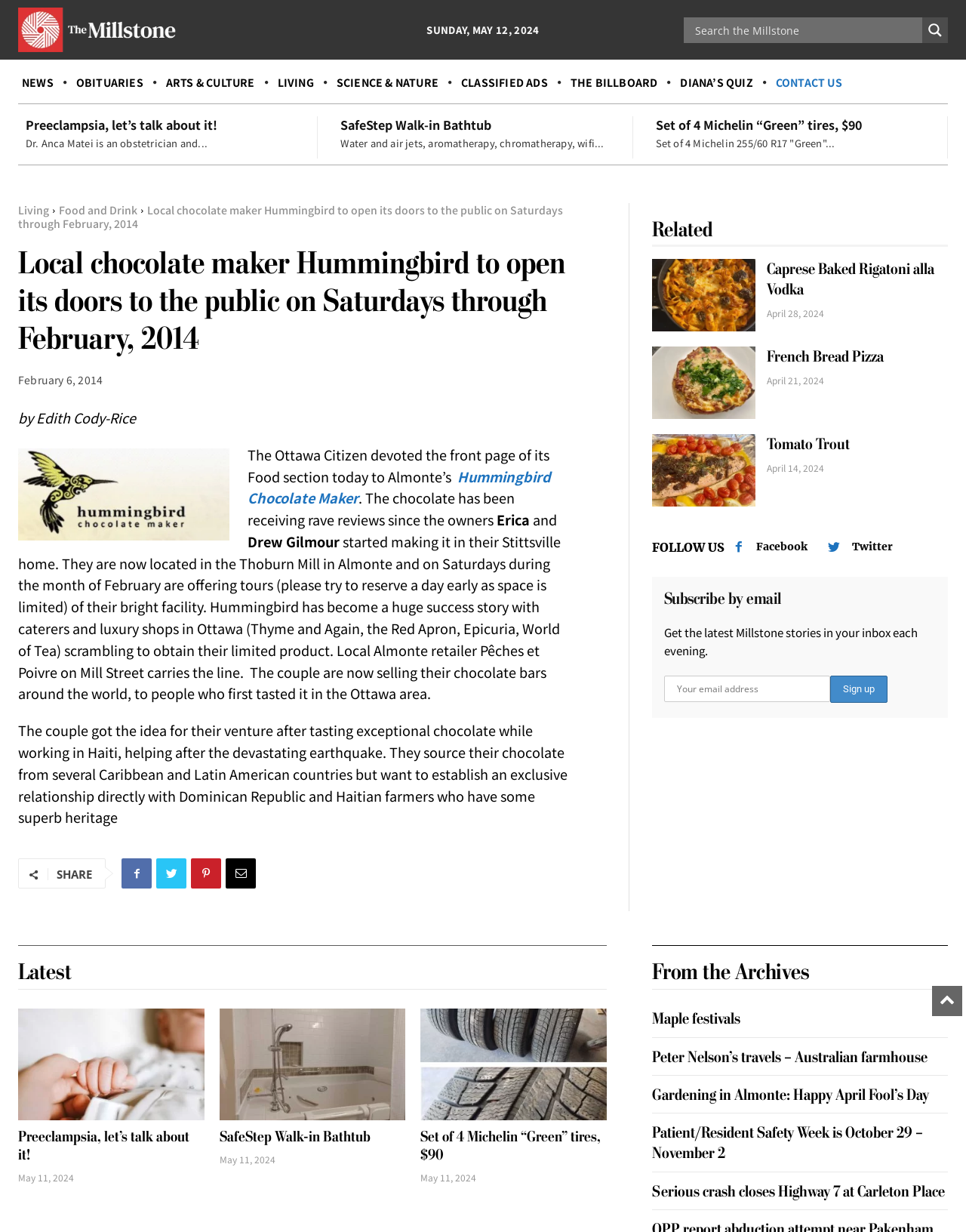Pinpoint the bounding box coordinates of the element to be clicked to execute the instruction: "Click on 'Fullscreen mode' button".

None